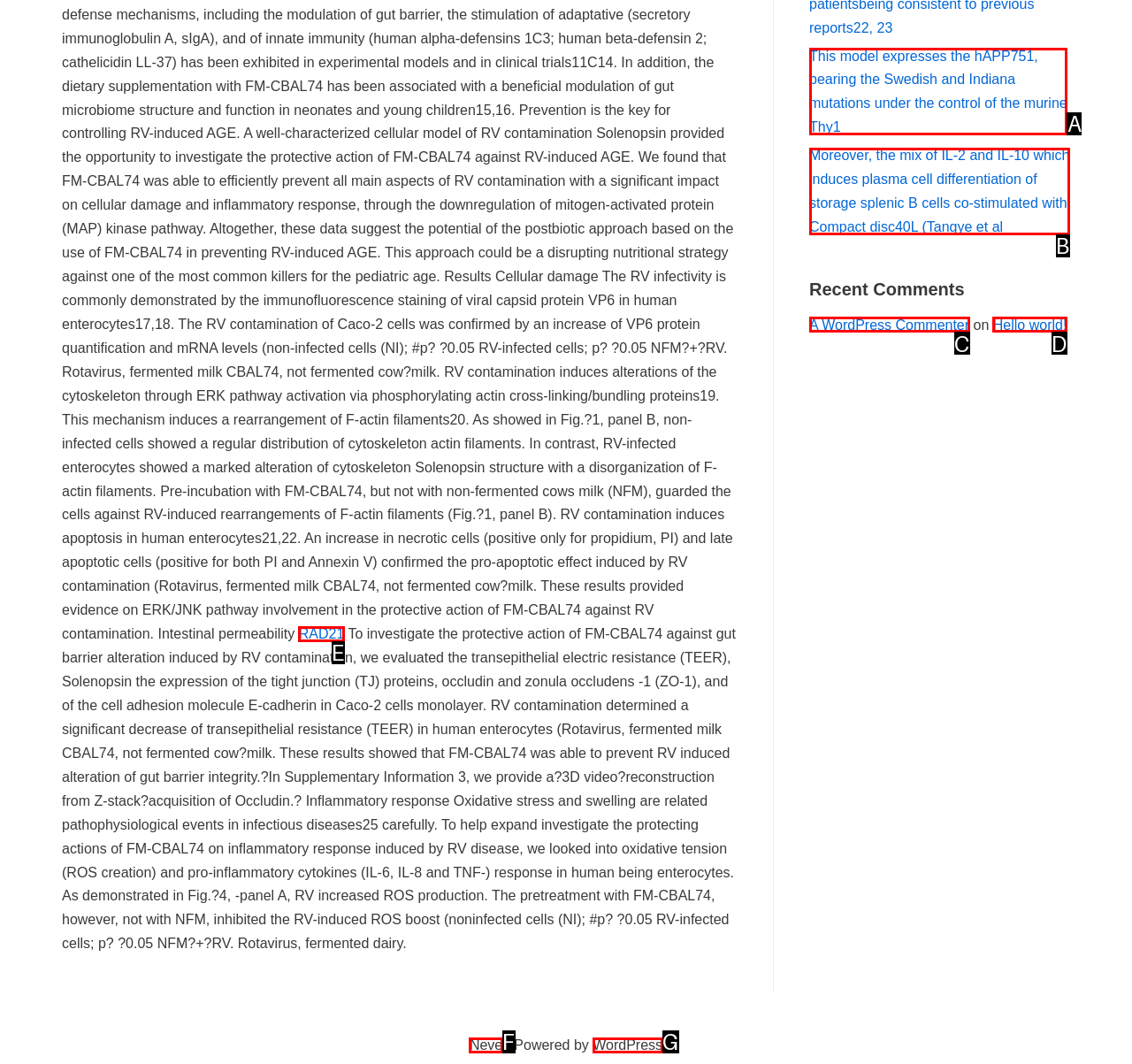Match the option to the description: Hello world!
State the letter of the correct option from the available choices.

D